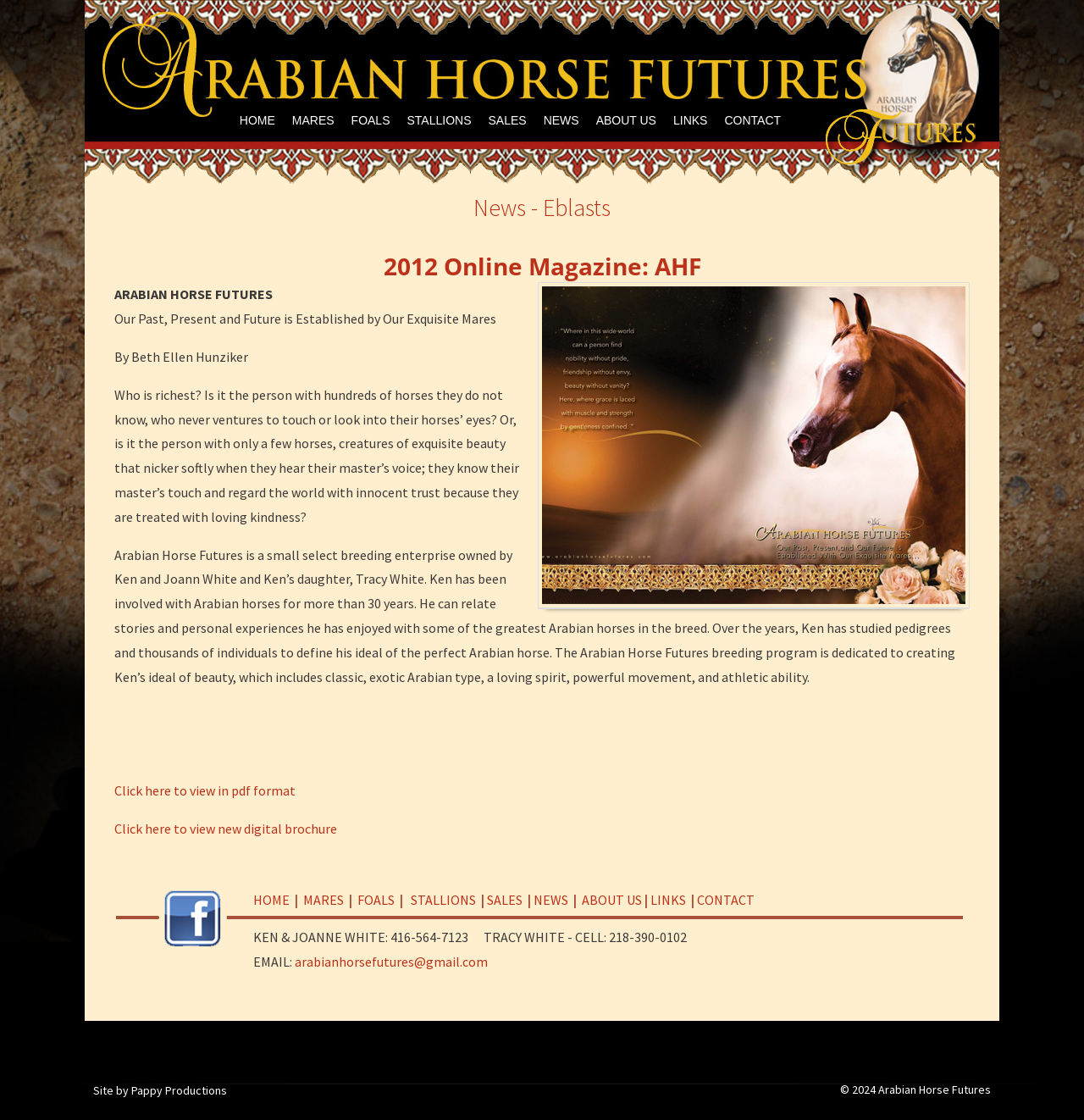Give a detailed explanation of the elements present on the webpage.

The webpage is about Arabian Horse Futures, a breeding and showing stable focused on purebred Arabian horses. At the top left corner, there is a logo image with a link to the homepage. Below the logo, there is a navigation menu with links to different sections of the website, including HOME, MARES, FOALS, STALLIONS, SALES, NEWS, ABOUT US, LINKS, and CONTACT.

On the left side of the page, there is a heading that reads "News - Eblasts" and another heading that reads "2012 Online Magazine: AHF". Below these headings, there is a brochure cover image. 

The main content of the page is divided into several sections. The first section has a heading that reads "ARABIAN HORSE FUTURES" and a paragraph of text that describes the breeding program's focus on creating beautiful, athletic, and loving Arabian horses. 

The next section has a quote from Beth Ellen Hunziker, followed by a longer paragraph that describes the breeding program's goals and philosophy. 

Below these sections, there are two links to view a digital brochure and a PDF format. 

At the bottom of the page, there is a table with a navigation menu that repeats the links from the top of the page, along with contact information for Ken and Joann White, and Tracy White. 

Finally, at the very bottom of the page, there is a copyright notice that reads "© 2024 Arabian Horse Futures" and a link to the website designer, Pappy Productions.